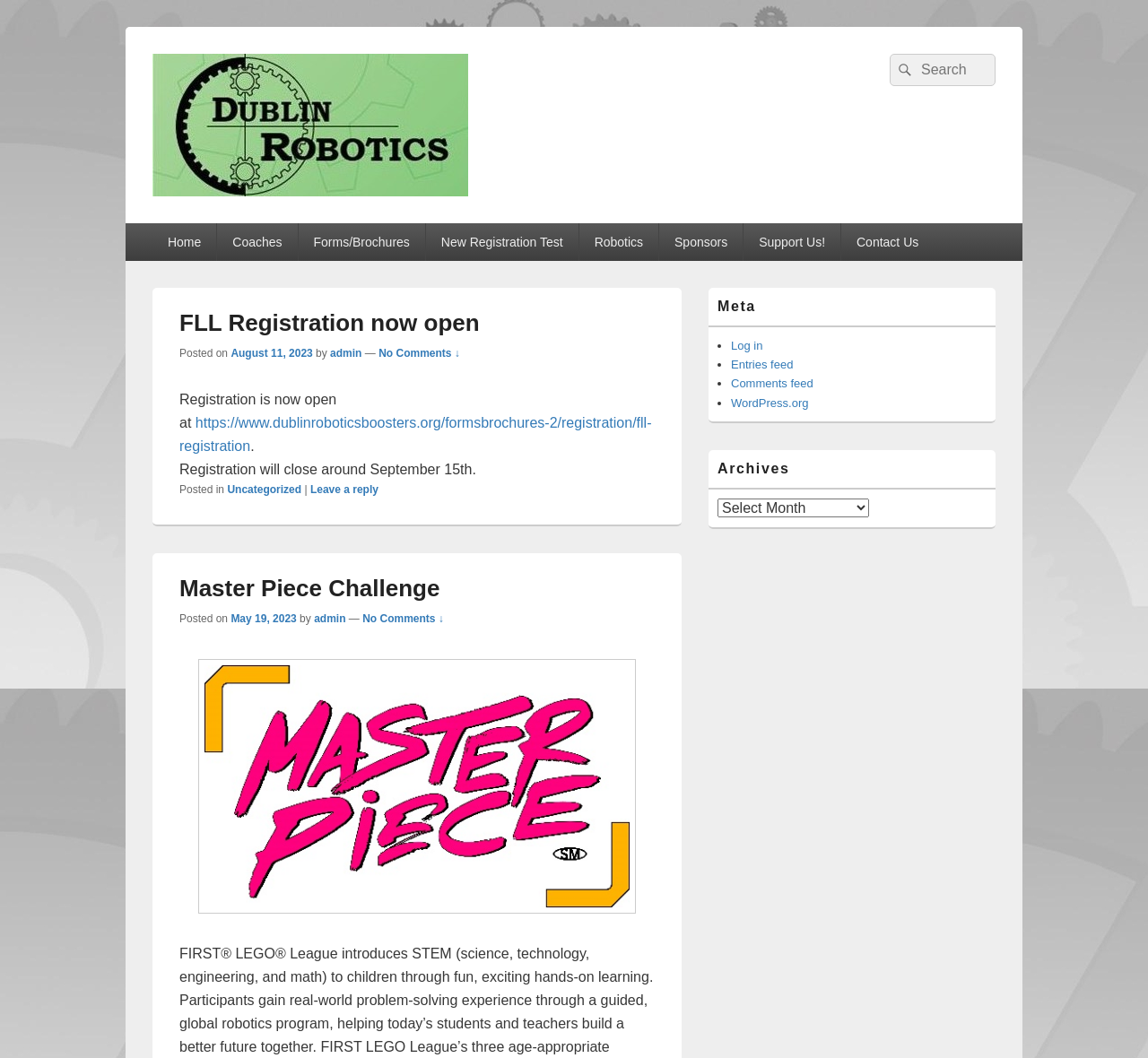What is the purpose of the 'Archives' section?
Please give a detailed and elaborate explanation in response to the question.

The 'Archives' section is located in the sidebar area of the webpage, and it has a combobox with a list of options. This suggests that the purpose of the 'Archives' section is to allow users to access archived content, such as past articles or posts, organized by date or category.